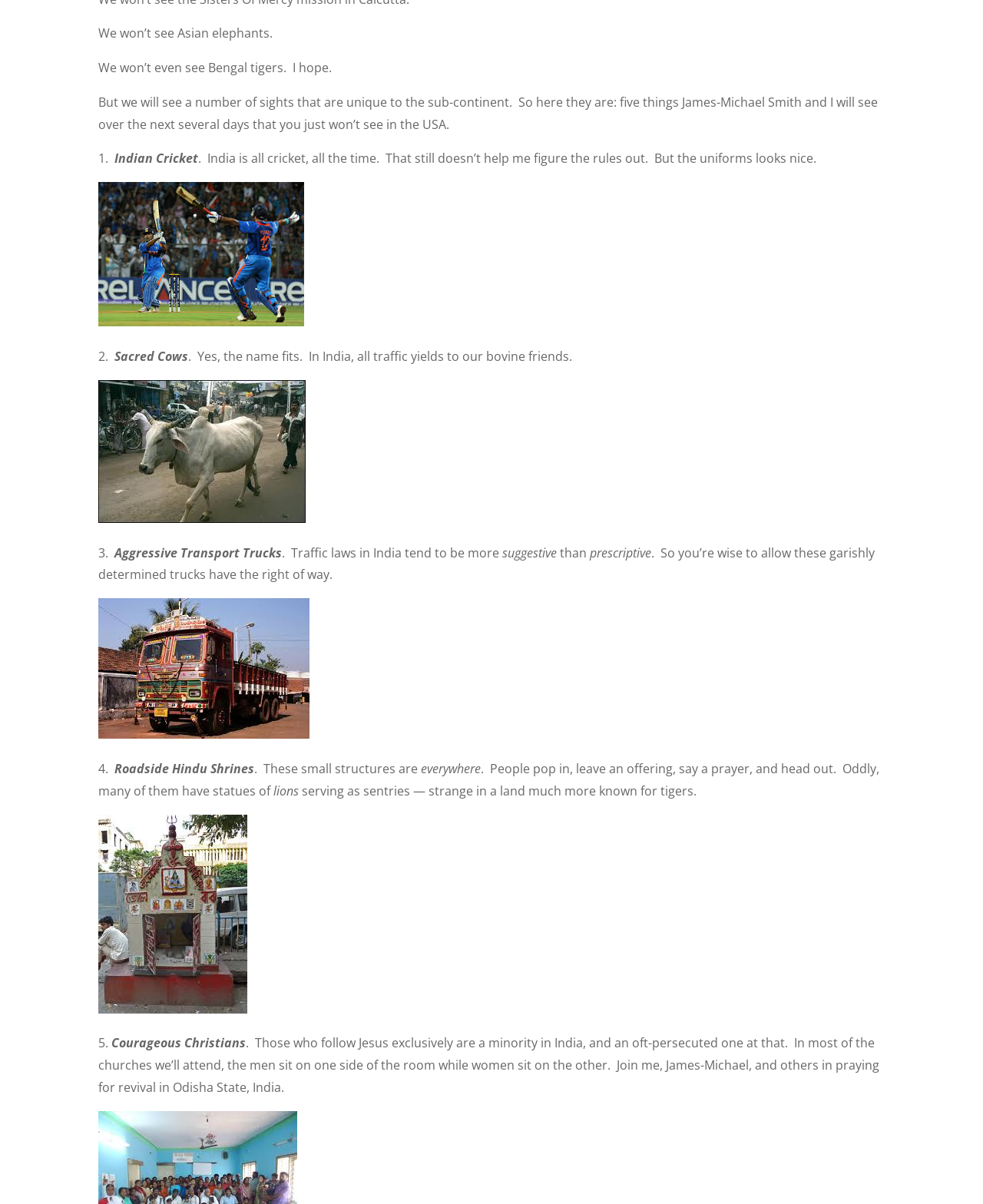Please determine the bounding box coordinates for the UI element described as: "alt="Indian Cricket"".

[0.1, 0.26, 0.309, 0.274]